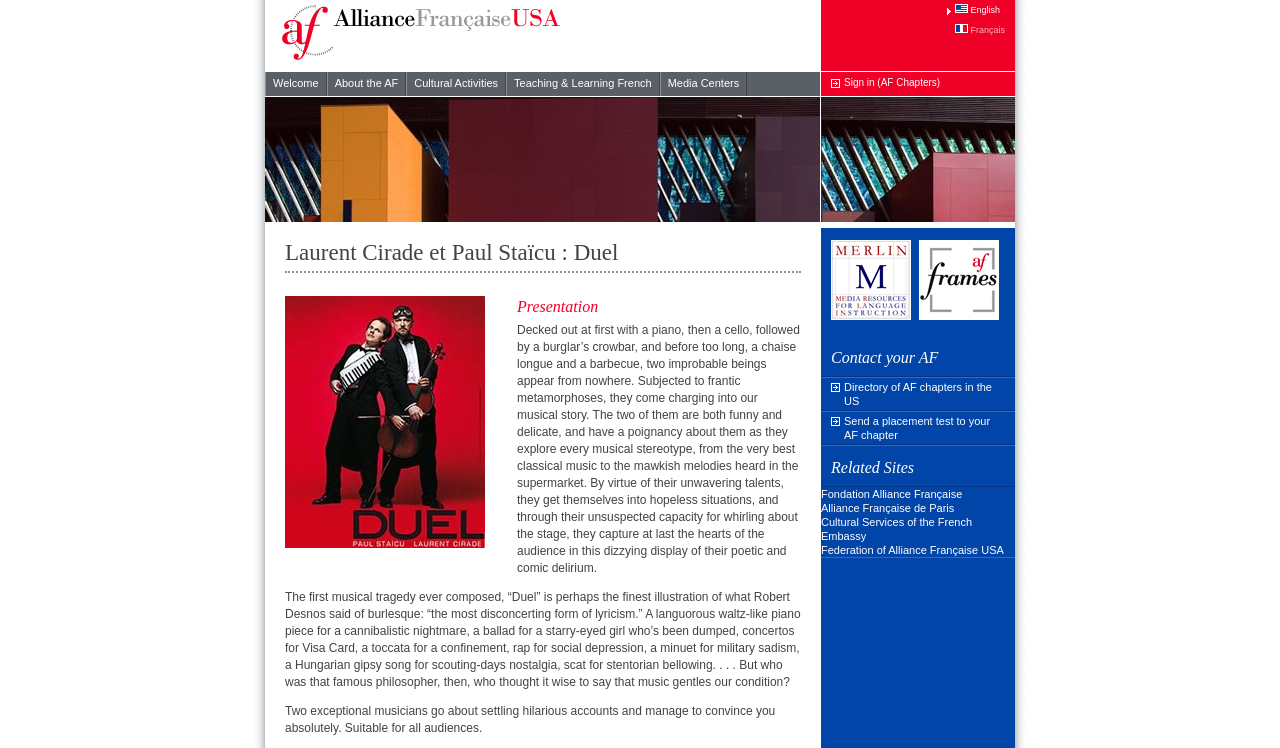What is the title of the event described on this webpage? Refer to the image and provide a one-word or short phrase answer.

Duel